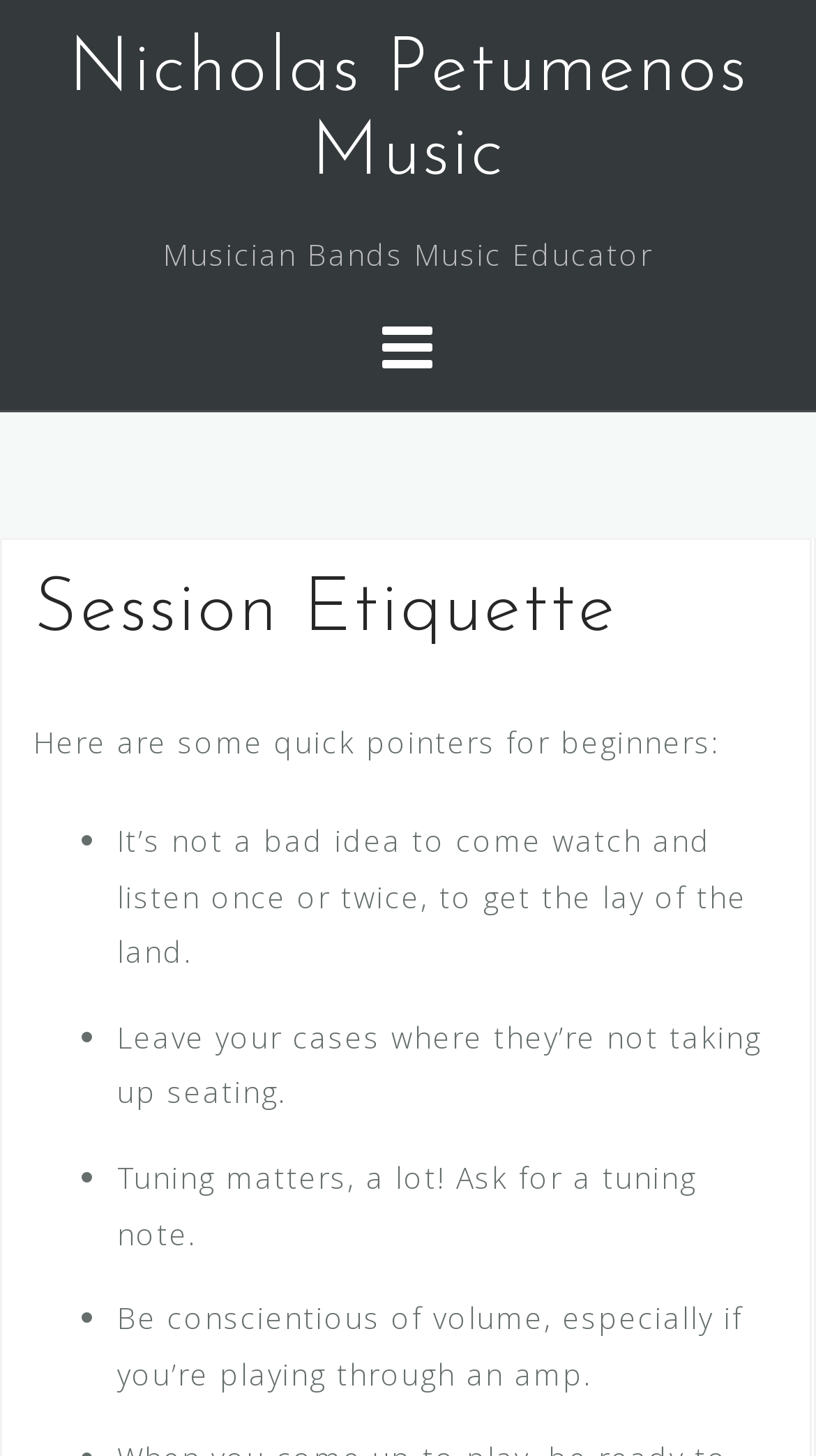Provide a one-word or short-phrase answer to the question:
How many pointers are provided for beginners?

4